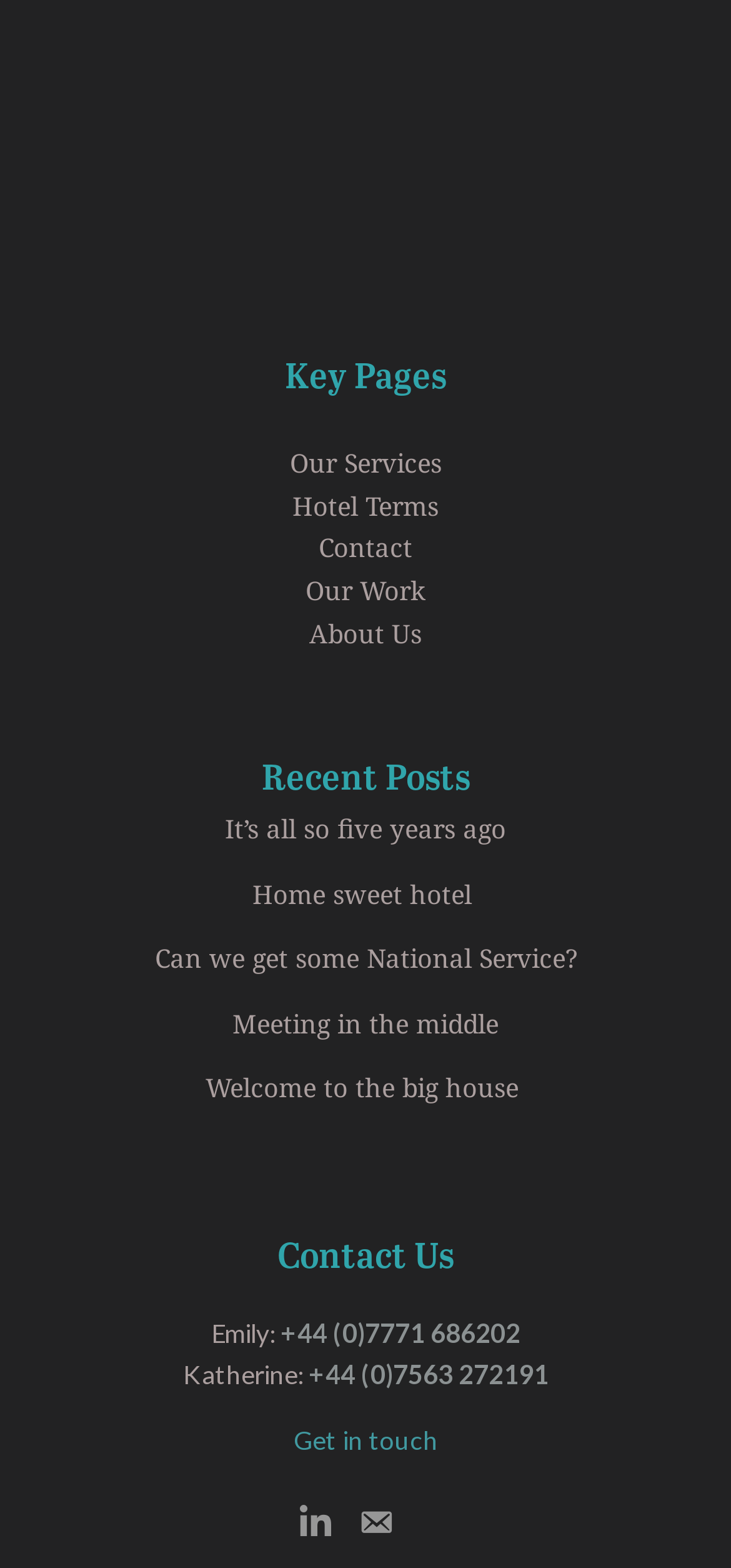Please identify the bounding box coordinates of the element's region that should be clicked to execute the following instruction: "View Our Services". The bounding box coordinates must be four float numbers between 0 and 1, i.e., [left, top, right, bottom].

[0.396, 0.284, 0.604, 0.307]